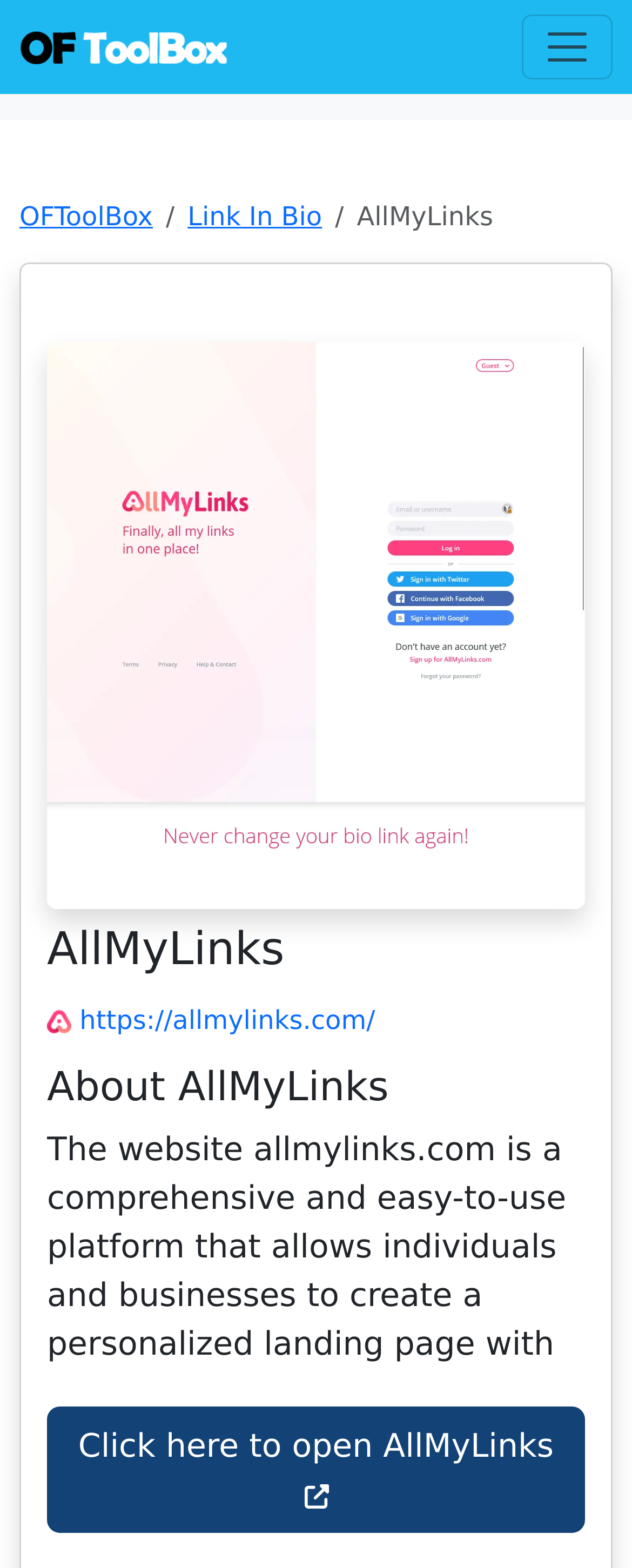What is the function of the 'Open in new tab icon'?
Respond to the question with a single word or phrase according to the image.

To open a link in a new tab